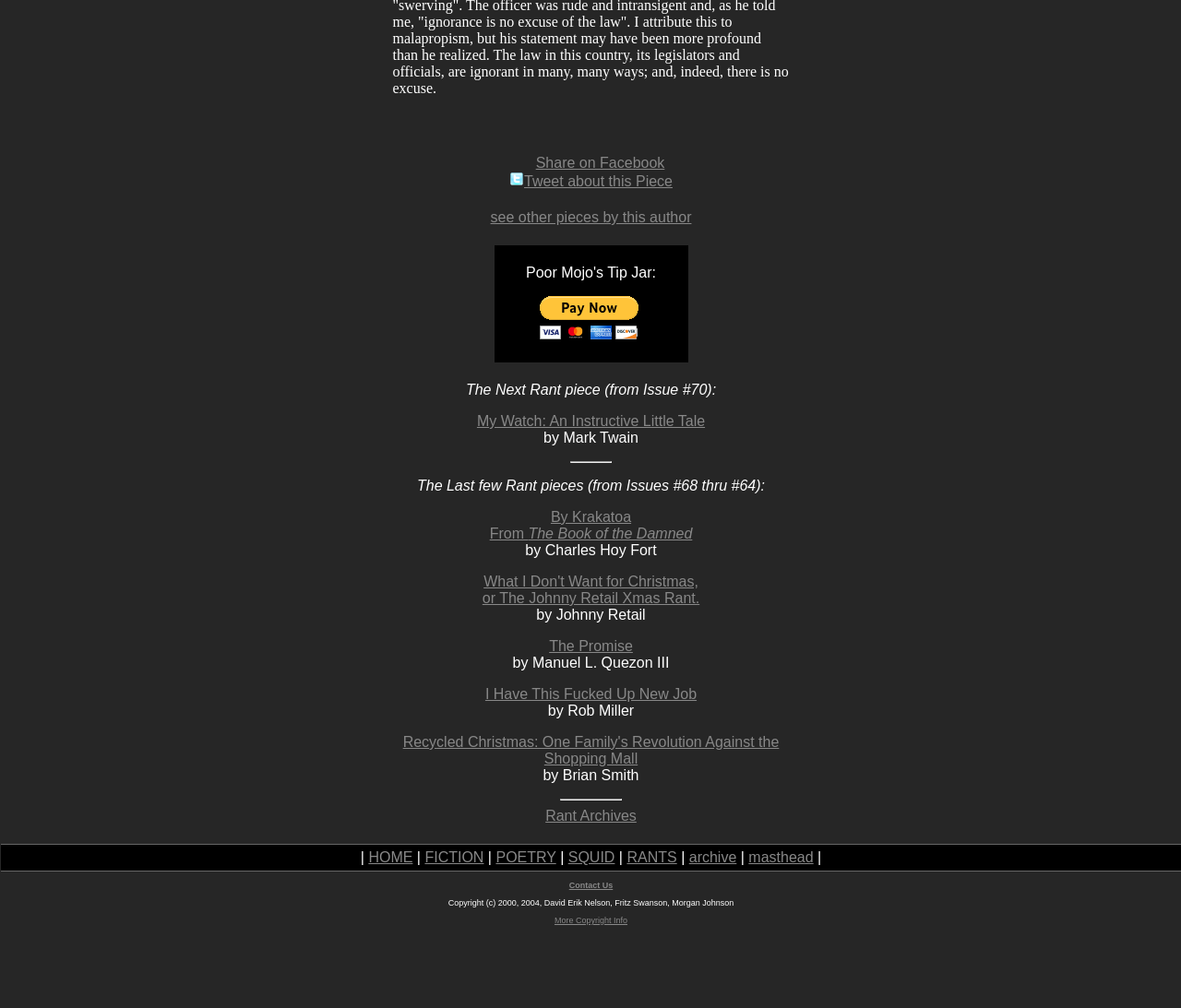Based on the image, provide a detailed response to the question:
How many links are there in the 'Rant Archives' section?

I counted the links in the 'Rant Archives' section, starting from 'The Next Rant piece (from Issue #70):' and ending at 'I Have This Fucked Up New Job', and found 7 links.